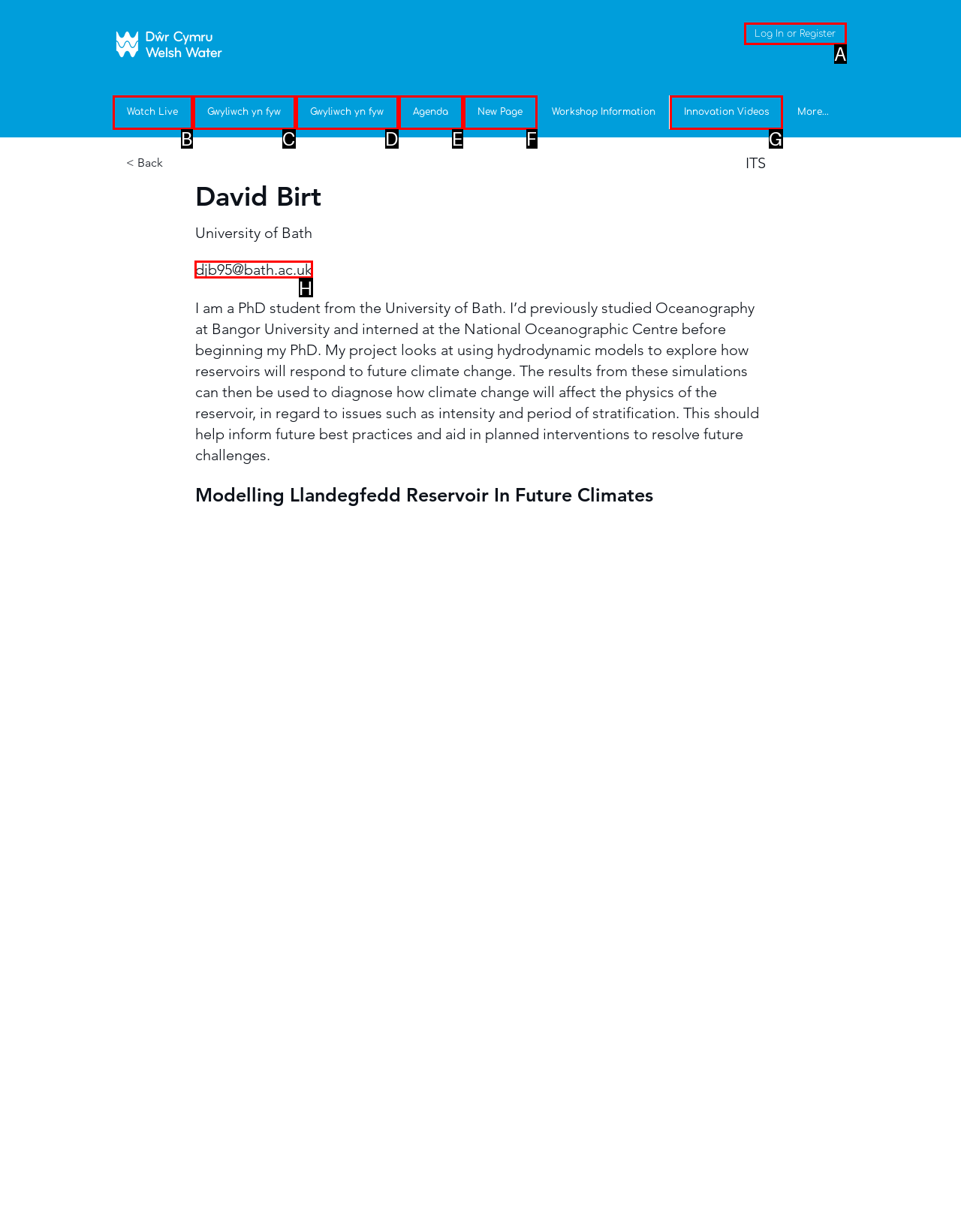Which option should be clicked to complete this task: Click on Read More…
Reply with the letter of the correct choice from the given choices.

None